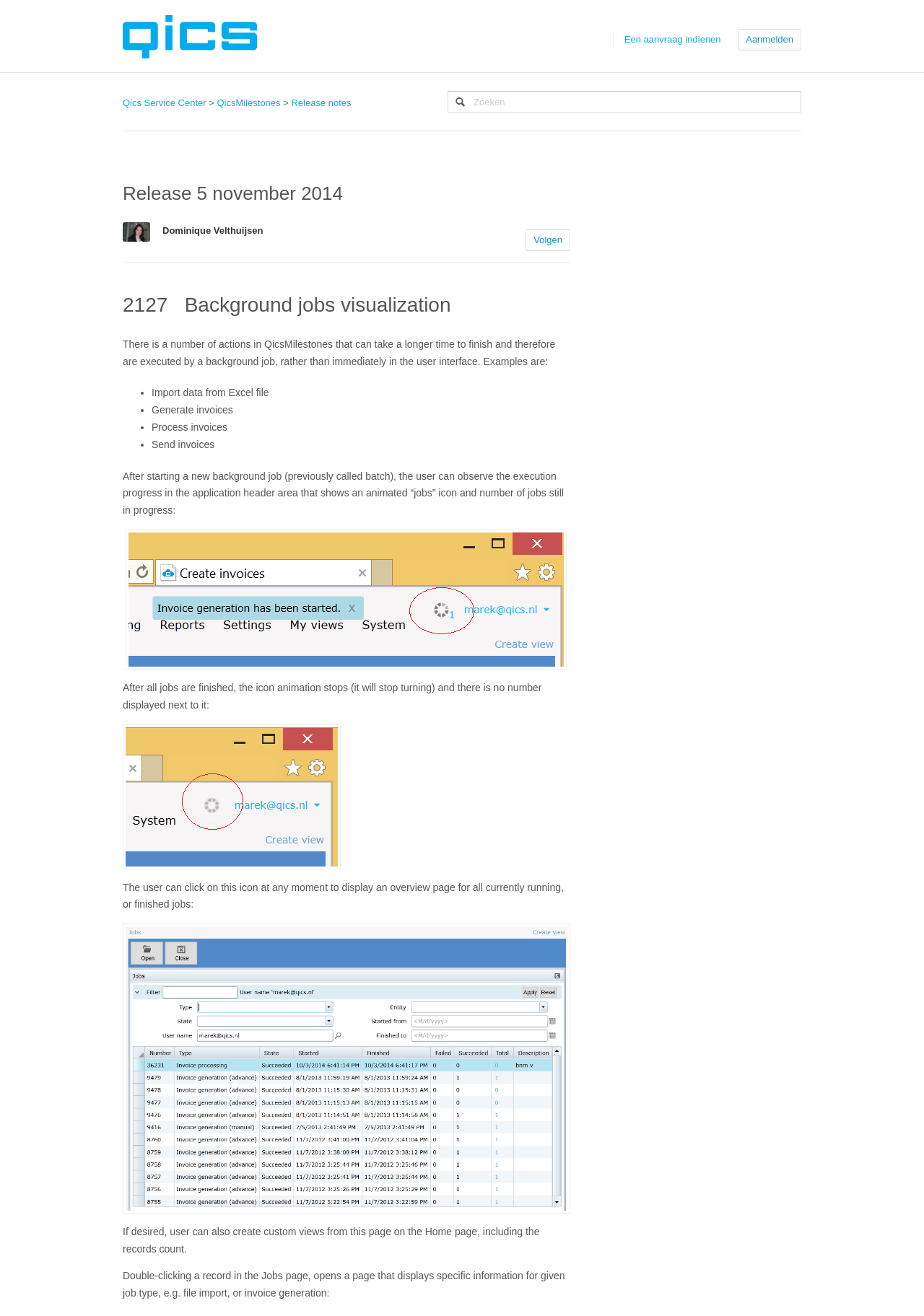What is the purpose of background jobs?
Give a single word or phrase as your answer by examining the image.

To execute actions that take longer time